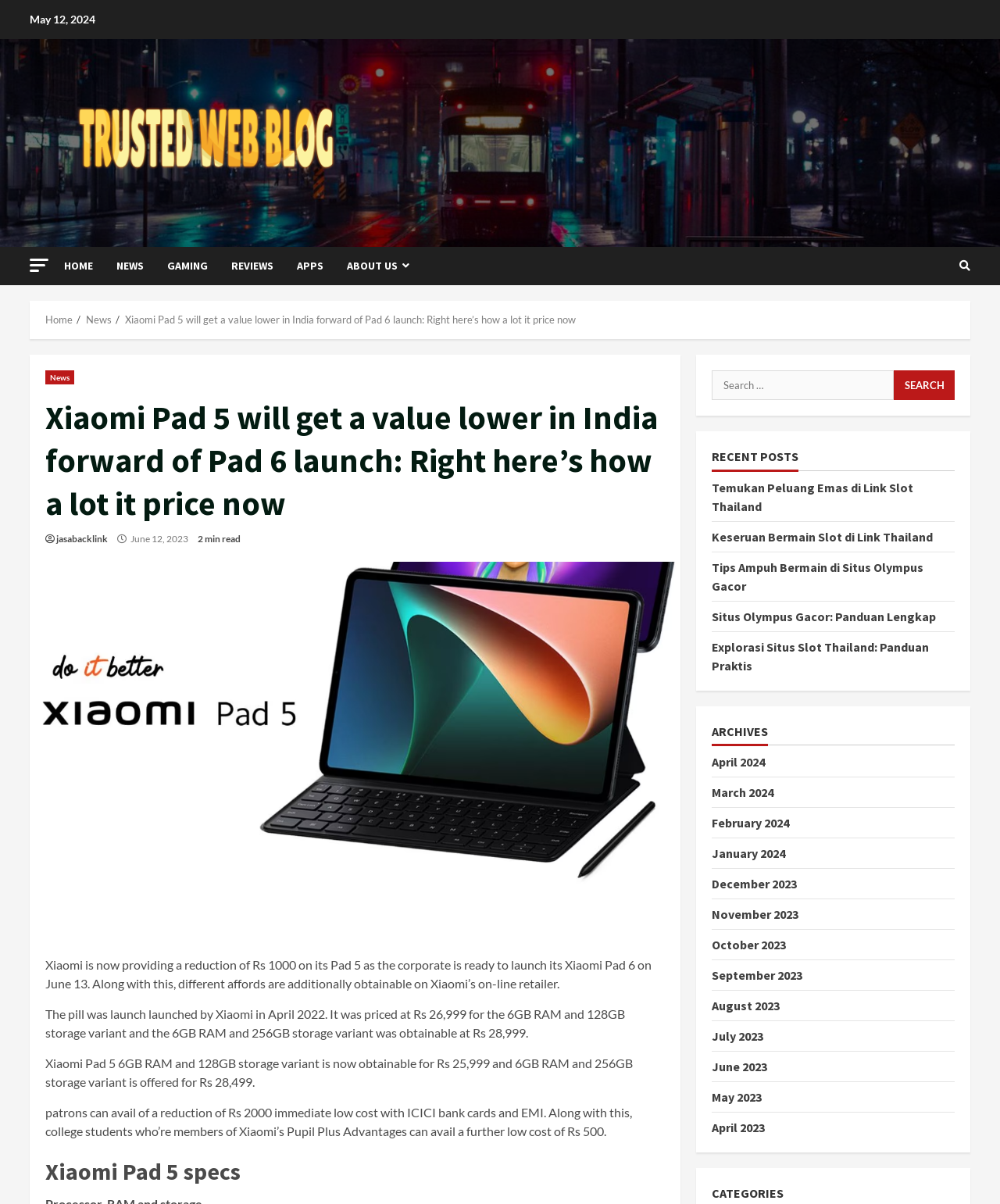Determine which piece of text is the heading of the webpage and provide it.

Xiaomi Pad 5 will get a value lower in India forward of Pad 6 launch: Right here’s how a lot it price now